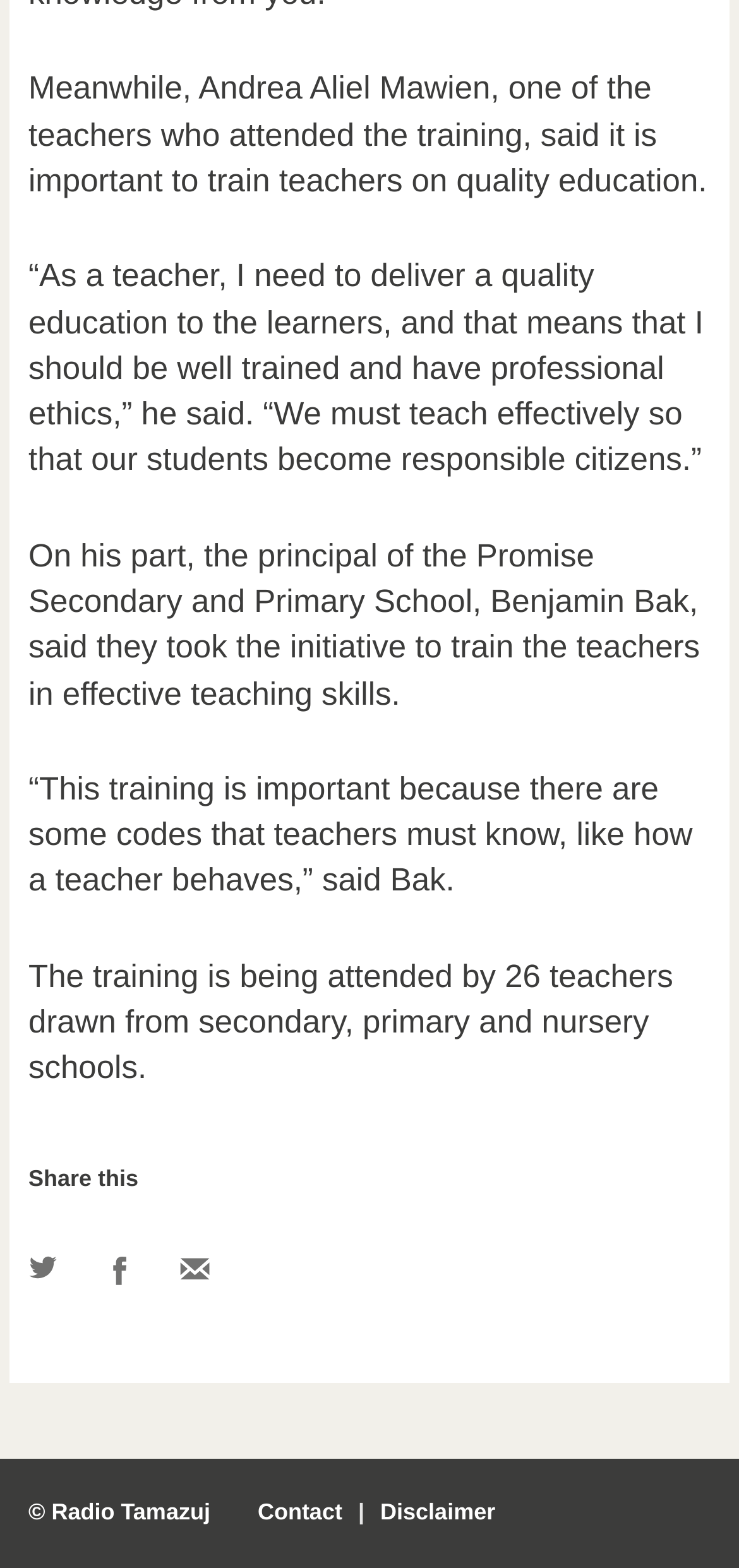Use the information in the screenshot to answer the question comprehensively: What is the profession of Andrea Aliel Mawien?

I inferred the profession of Andrea Aliel Mawien from the text, which mentions 'one of the teachers who attended the training, said it is important to train teachers on quality education.'